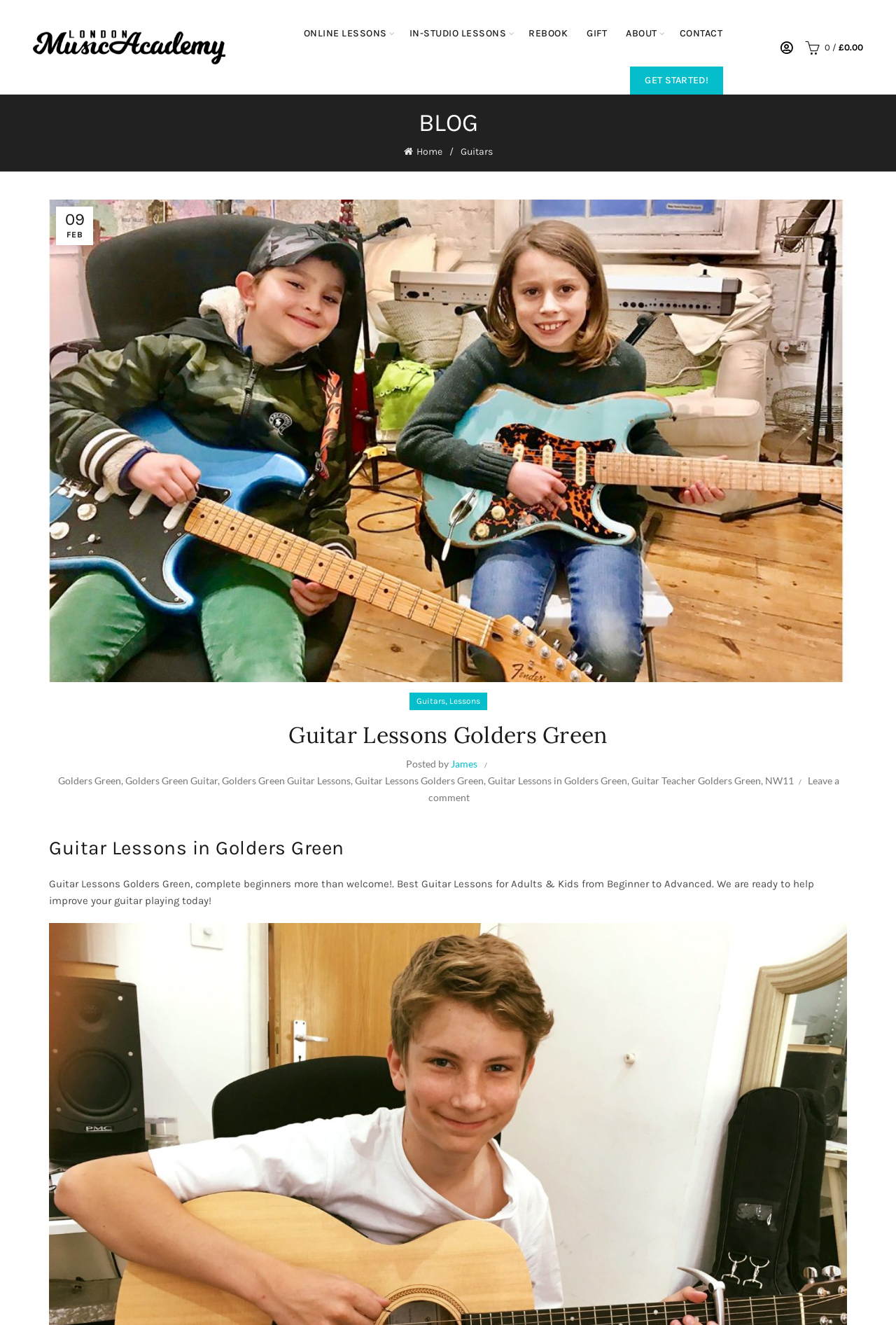Please identify the bounding box coordinates of where to click in order to follow the instruction: "Get started with guitar lessons".

[0.703, 0.05, 0.807, 0.071]